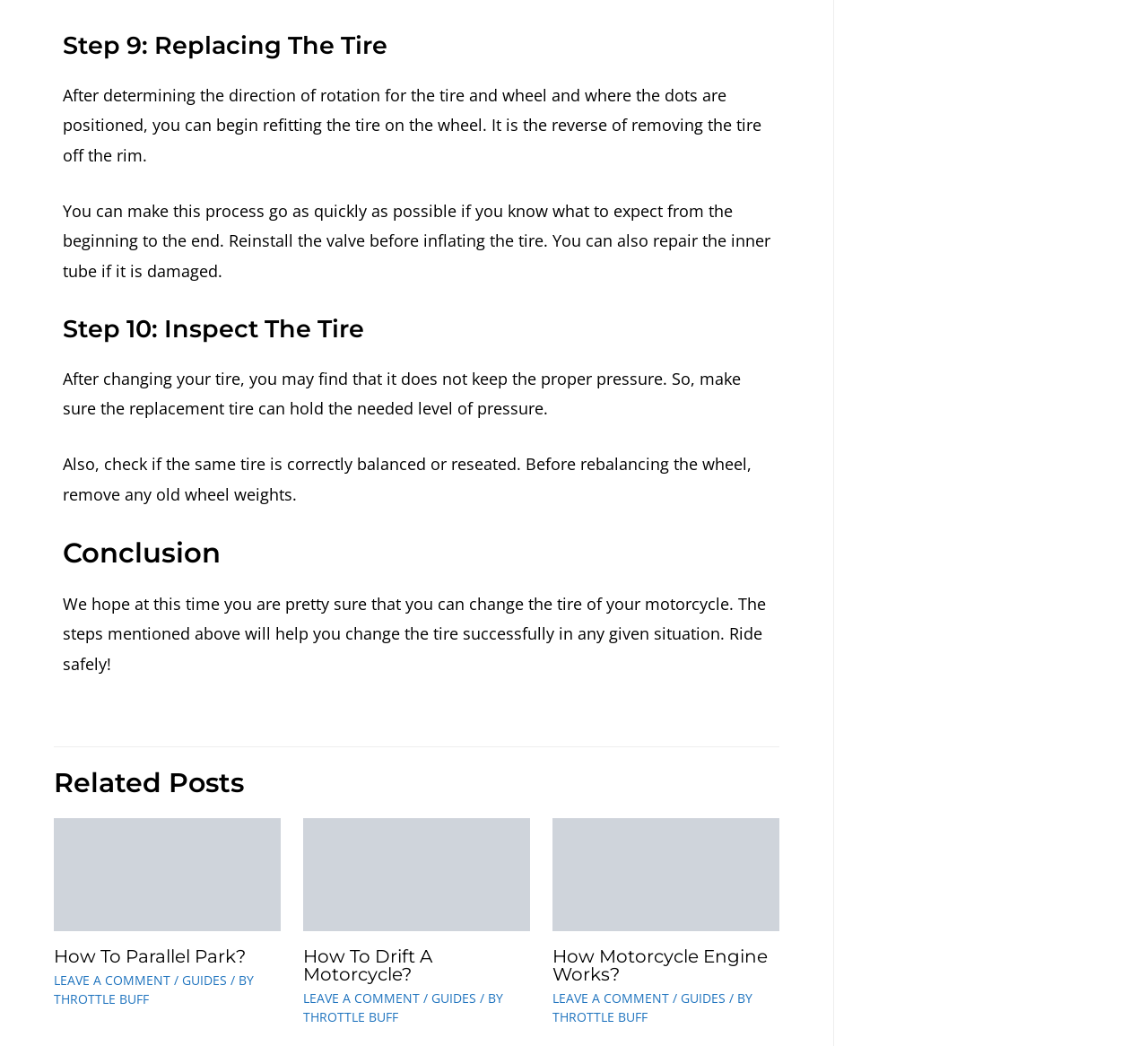Locate the bounding box coordinates of the clickable element to fulfill the following instruction: "Click Purpose". Provide the coordinates as four float numbers between 0 and 1 in the format [left, top, right, bottom].

None